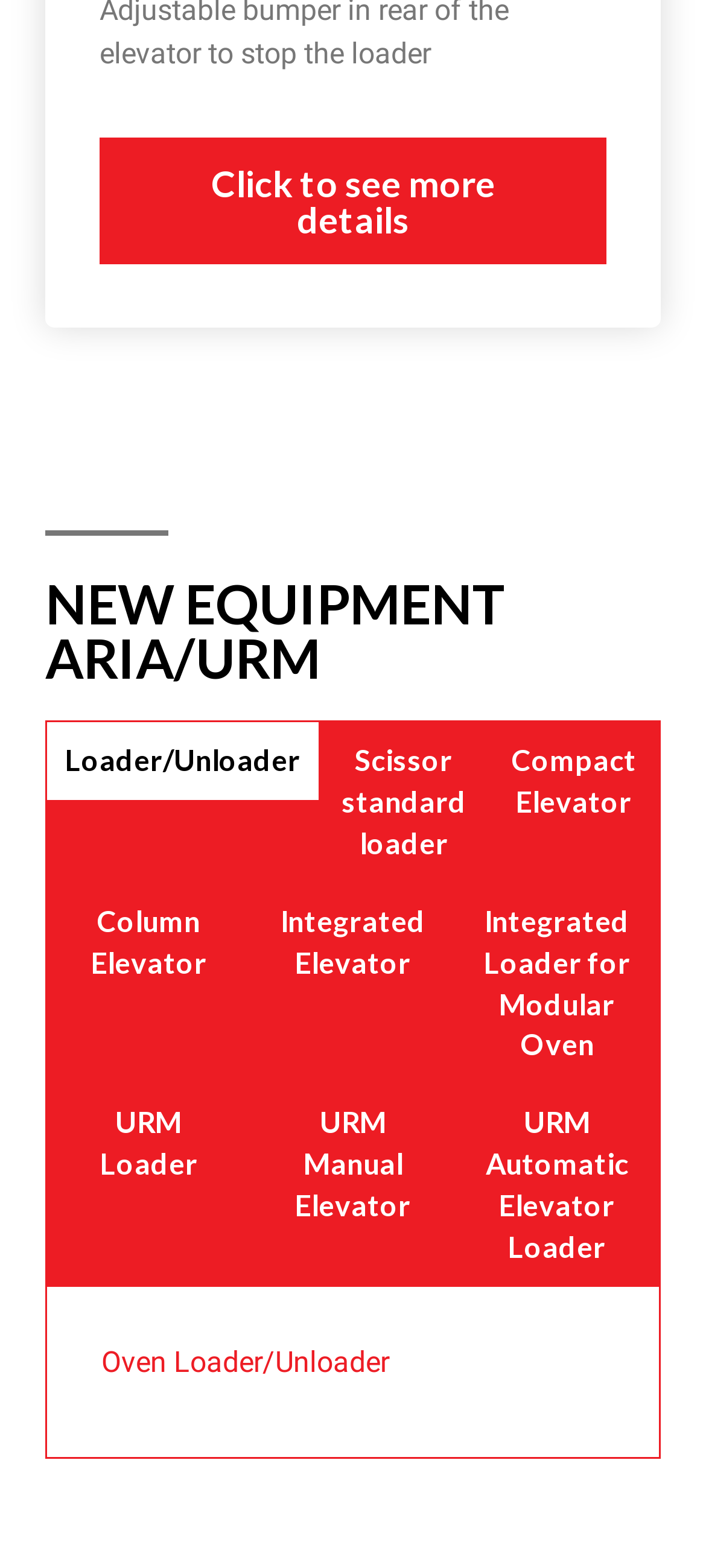Provide the bounding box coordinates of the HTML element this sentence describes: "URM Manual Elevator". The bounding box coordinates consist of four float numbers between 0 and 1, i.e., [left, top, right, bottom].

[0.356, 0.692, 0.644, 0.794]